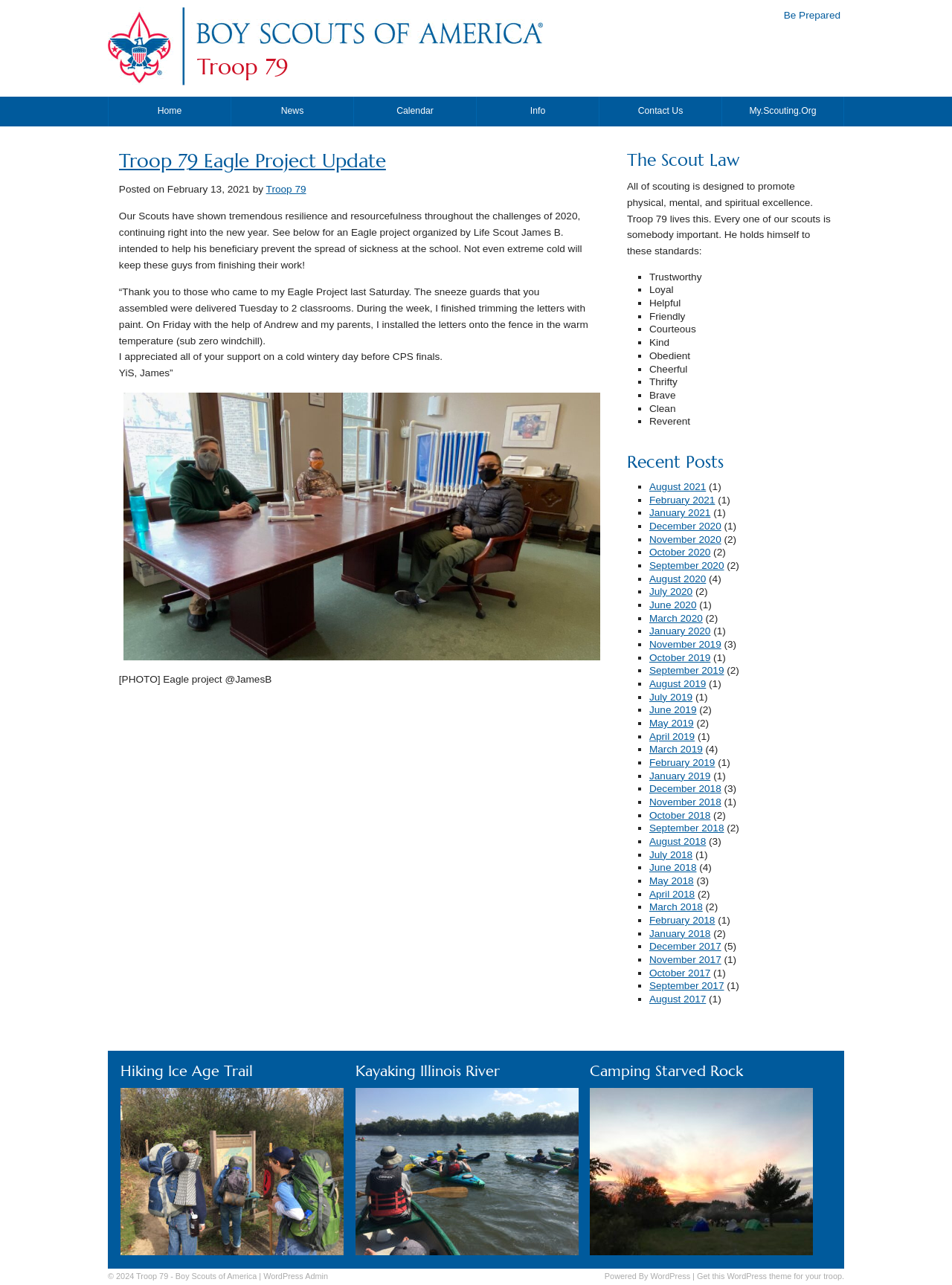Using the given element description, provide the bounding box coordinates (top-left x, top-left y, bottom-right x, bottom-right y) for the corresponding UI element in the screenshot: Boy Scouts of America

[0.184, 0.99, 0.27, 0.997]